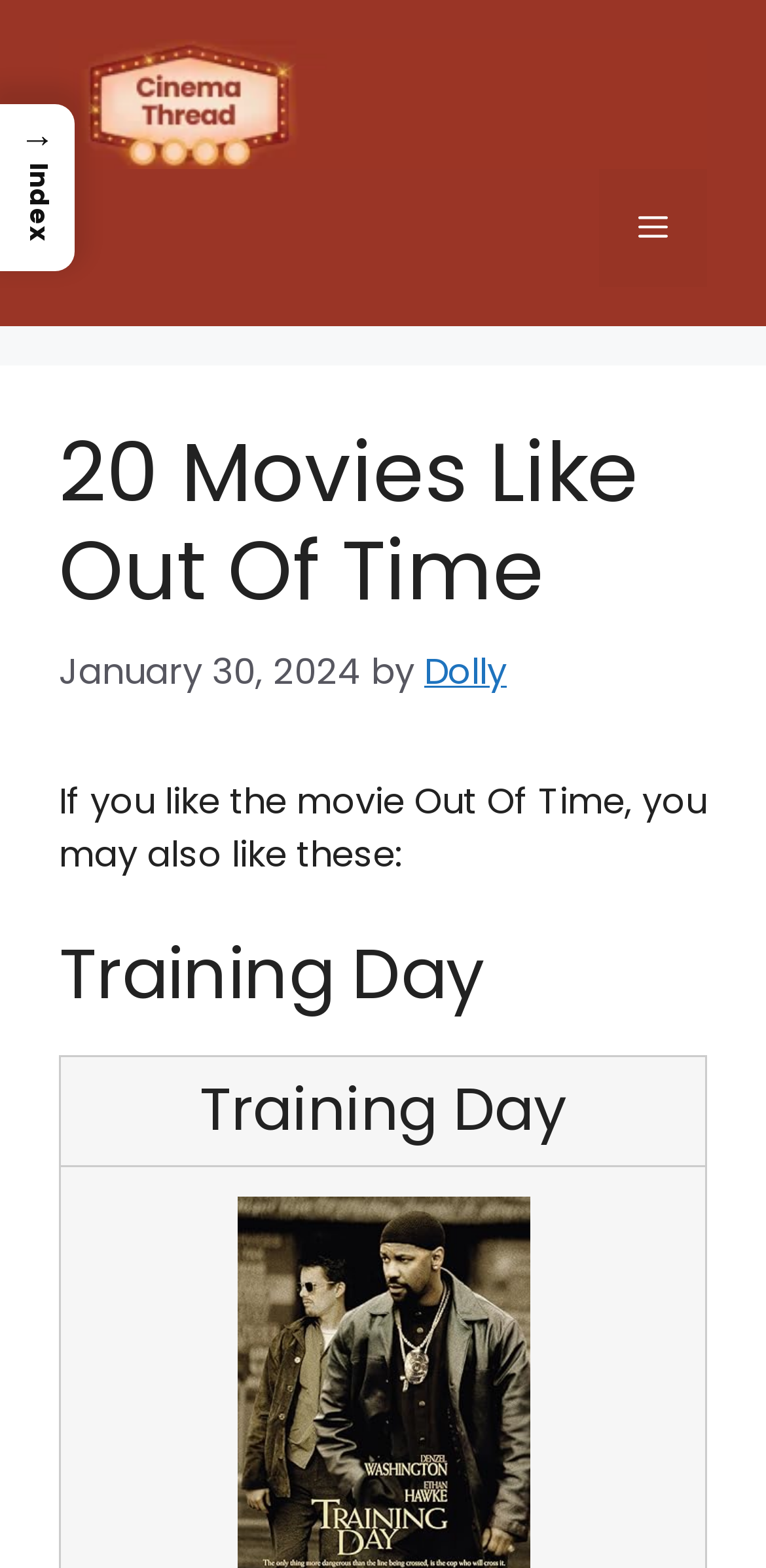From the webpage screenshot, predict the bounding box coordinates (top-left x, top-left y, bottom-right x, bottom-right y) for the UI element described here: → Index

[0.0, 0.067, 0.098, 0.173]